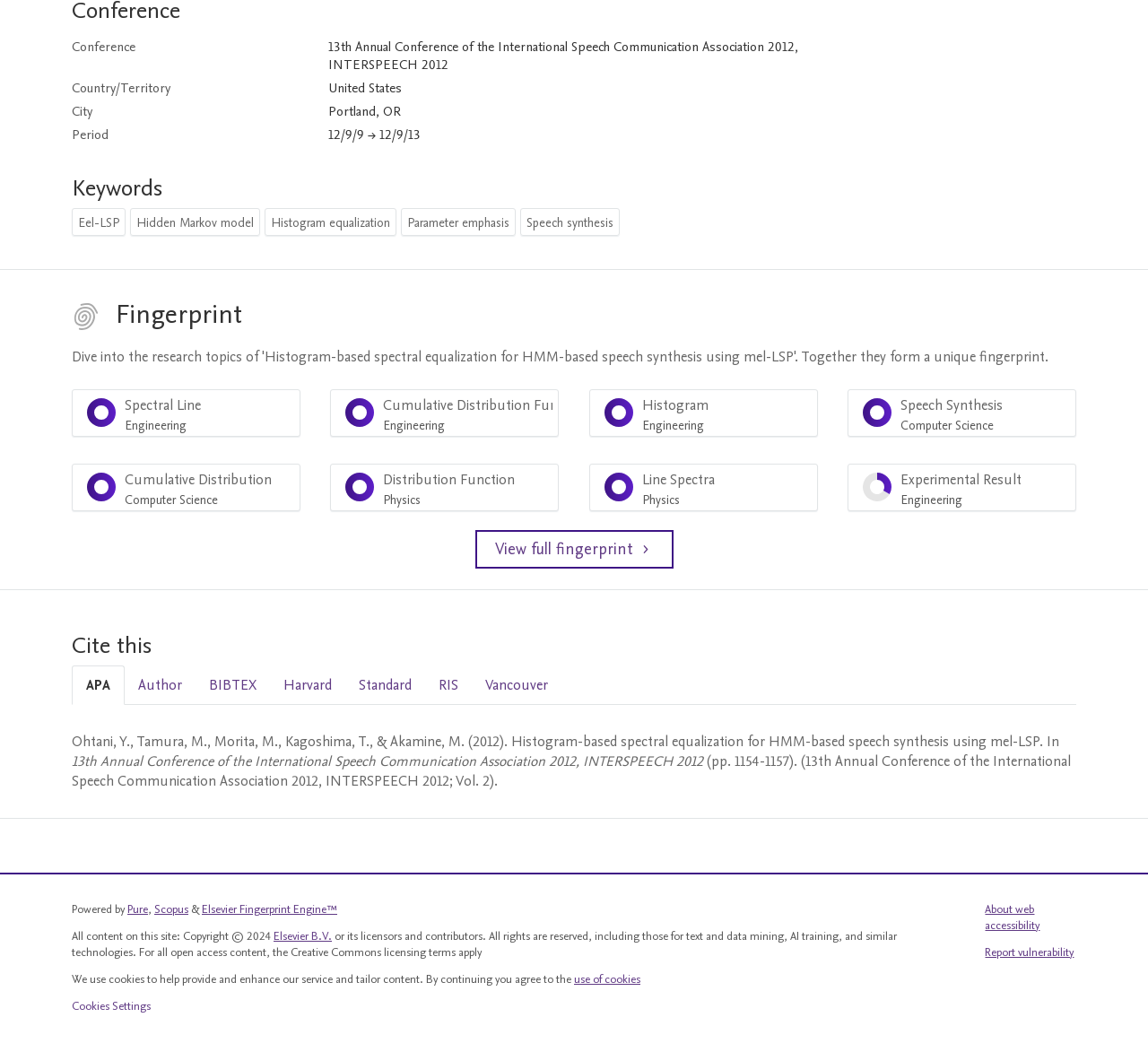What is the conference name?
Please interpret the details in the image and answer the question thoroughly.

I found the conference name by looking at the table with the headers 'Conference', 'Country/Territory', 'City', and 'Period'. The value in the 'Conference' column is '13th Annual Conference of the International Speech Communication Association 2012, INTERSPEECH 2012'.